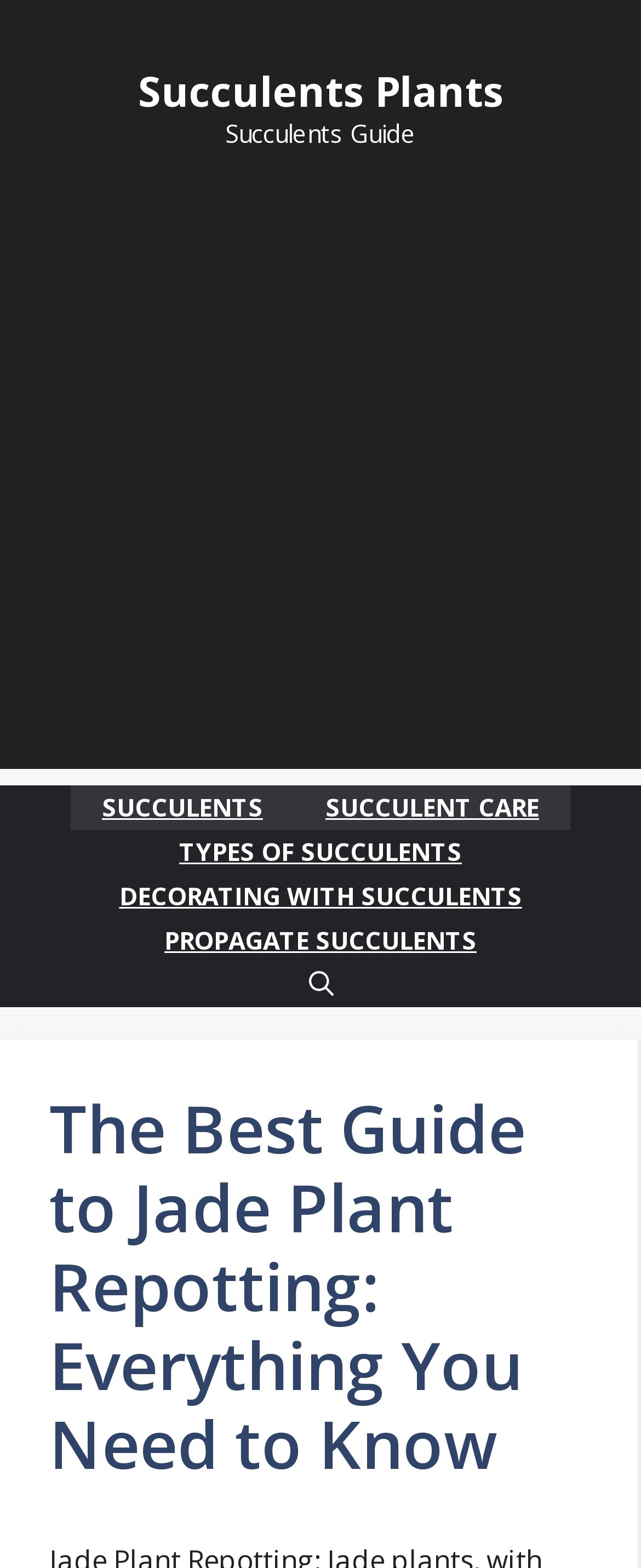Determine the bounding box coordinates for the area that should be clicked to carry out the following instruction: "Explore the 'TYPES OF SUCCULENTS' section".

[0.231, 0.529, 0.769, 0.557]